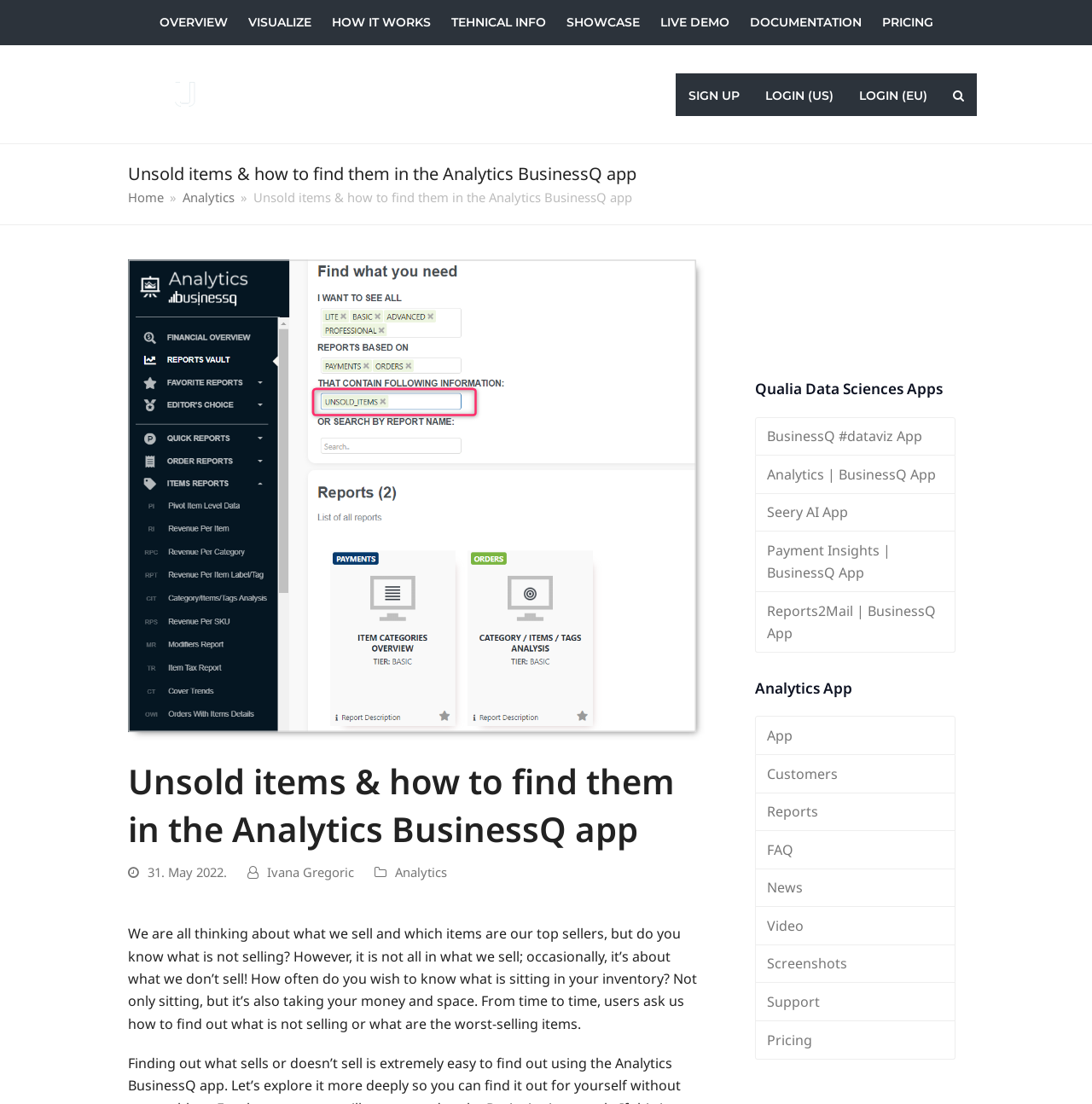Determine the bounding box coordinates of the clickable region to carry out the instruction: "Learn more about the Analytics BusinessQ app".

[0.117, 0.076, 0.312, 0.093]